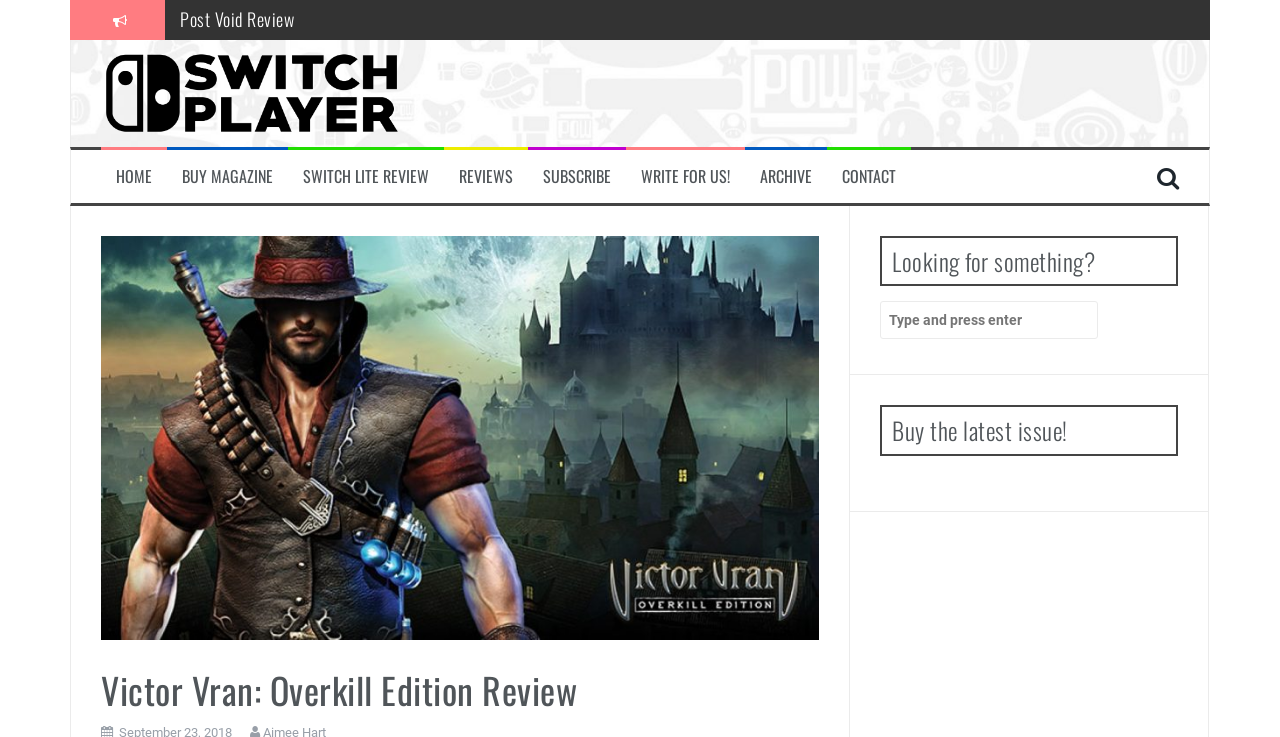Respond with a single word or phrase to the following question: What type of content is primarily featured on this website?

Game reviews